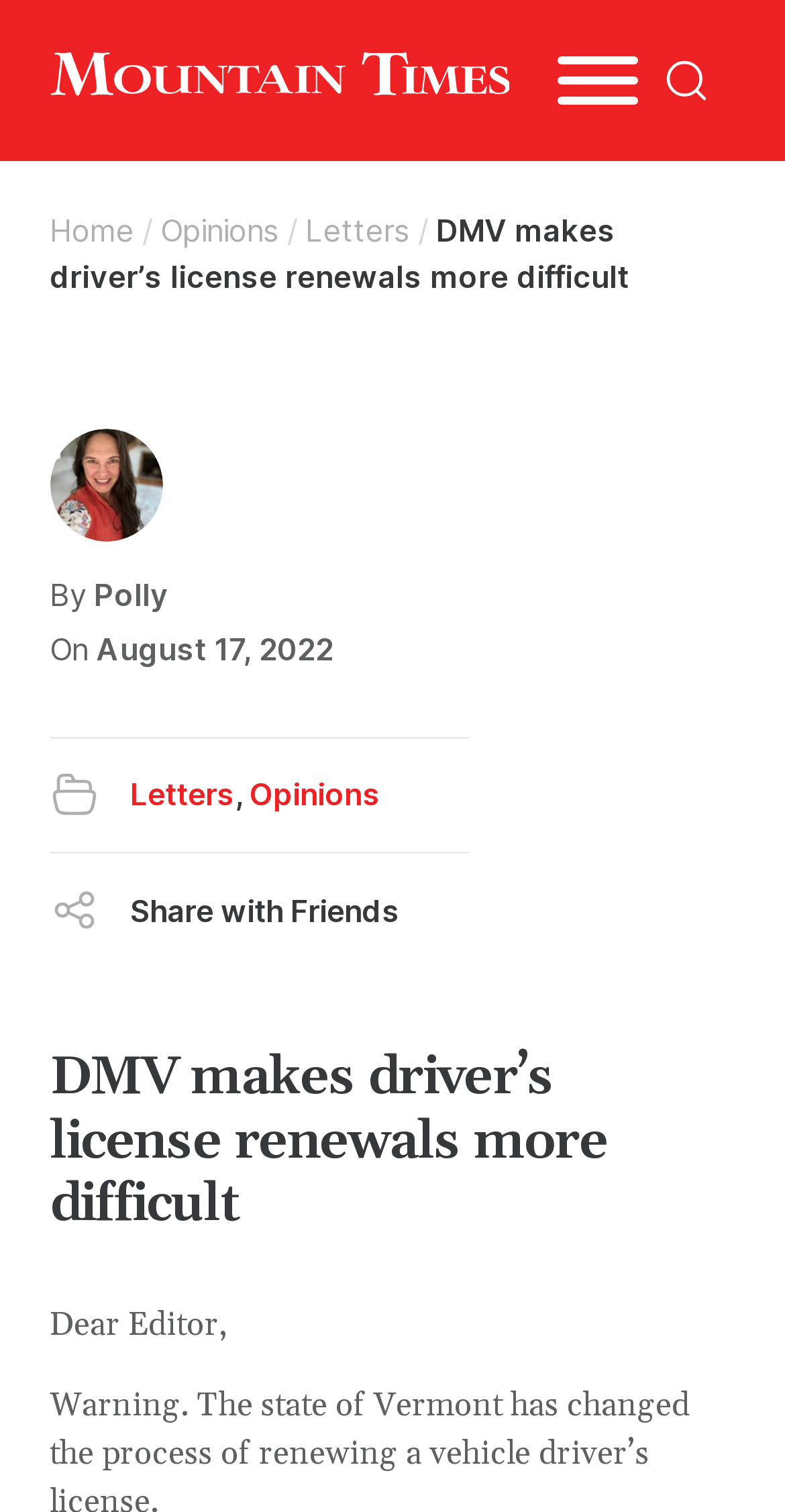Explain the contents of the webpage comprehensively.

The webpage appears to be an opinion article or letter to the editor, with the title "DMV makes driver’s license renewals more difficult". At the top left, there is a link and an image, likely a logo or icon. 

To the right of the logo, there is a navigation menu labeled "Menu" with an "Open" button. Next to it, there is another button labeled "Open search". 

Below the navigation menu, there is a breadcrumb navigation section with links to "Home", "Opinions", and "Letters", indicating the article's category and section. The title of the article is also displayed in this section.

The article's author, "Polly", is credited below the title, along with the date "August 17, 2022". There are also links to "Letters" and "Opinions" sections below the author's name.

The main content of the article starts with the phrase "Dear Editor,". 

At the bottom of the page, there are social media sharing buttons, including "Share with Friends", "Copy Link", "Facebook", "LinkedIn", and an "X" button, likely to close the sharing menu.